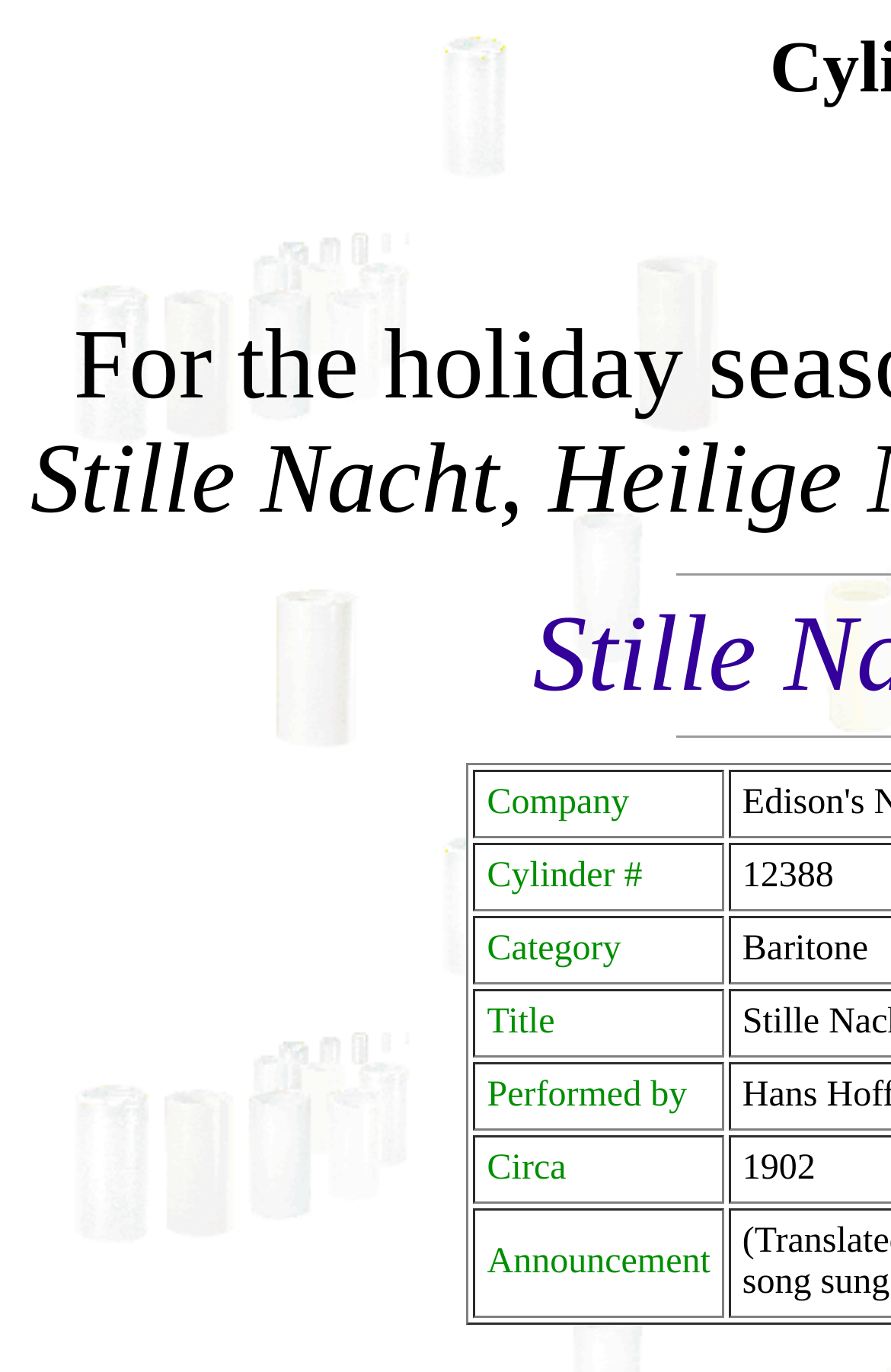What is the purpose of the 'Announcement' column?
Answer the question with a single word or phrase by looking at the picture.

Display announcements